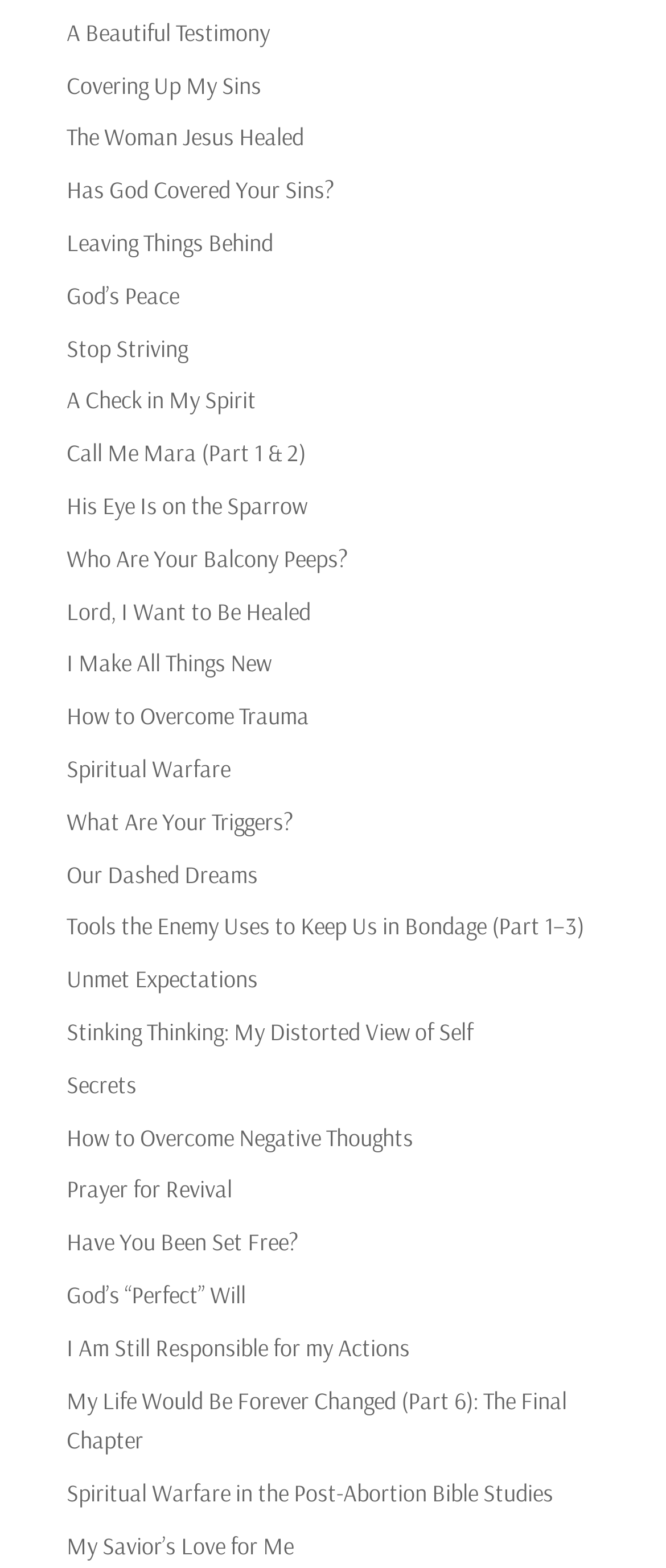Are the links arranged in a specific order?
Answer with a single word or short phrase according to what you see in the image.

Yes, vertically